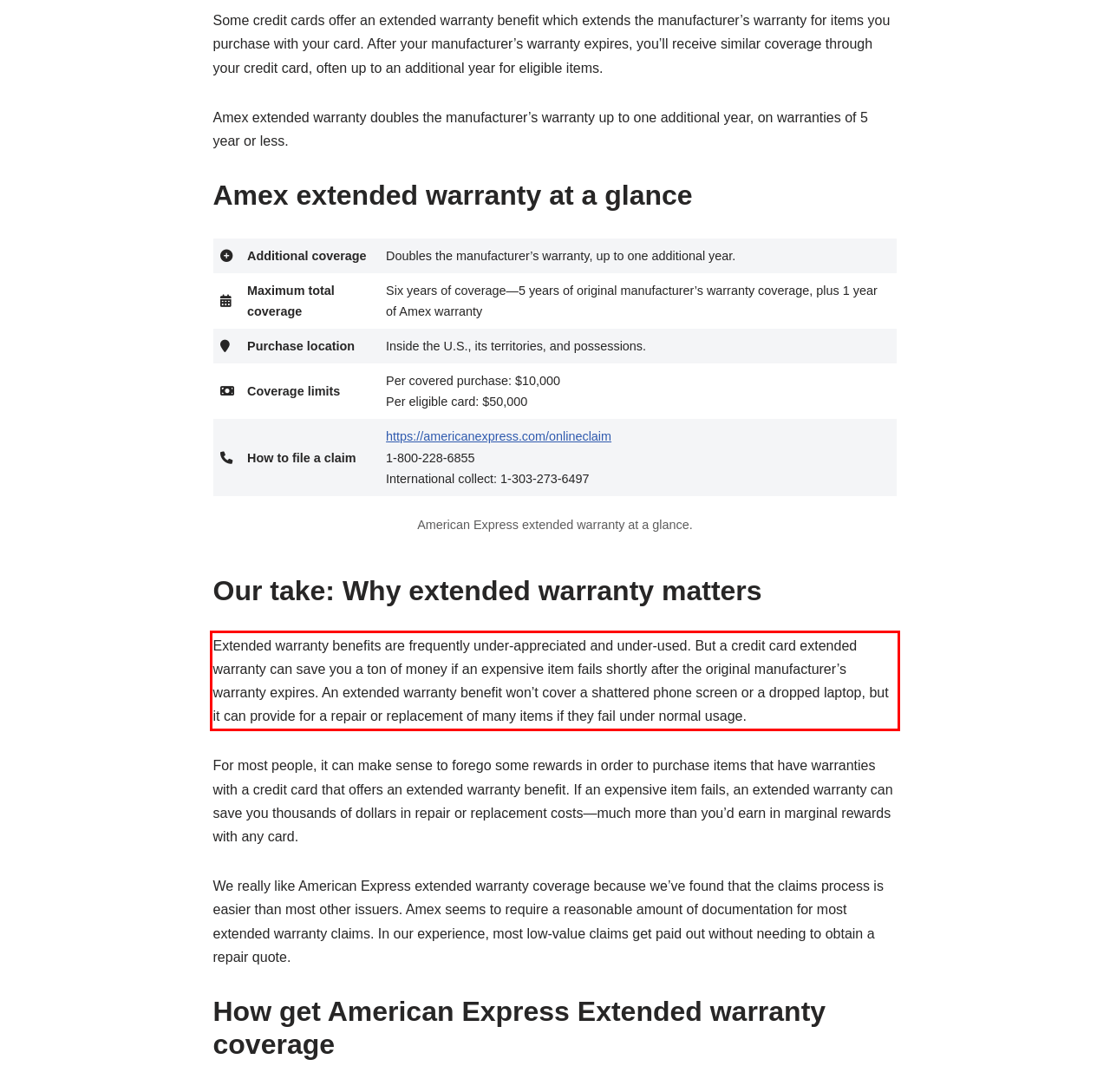Please take the screenshot of the webpage, find the red bounding box, and generate the text content that is within this red bounding box.

Extended warranty benefits are frequently under-appreciated and under-used. But a credit card extended warranty can save you a ton of money if an expensive item fails shortly after the original manufacturer’s warranty expires. An extended warranty benefit won’t cover a shattered phone screen or a dropped laptop, but it can provide for a repair or replacement of many items if they fail under normal usage.